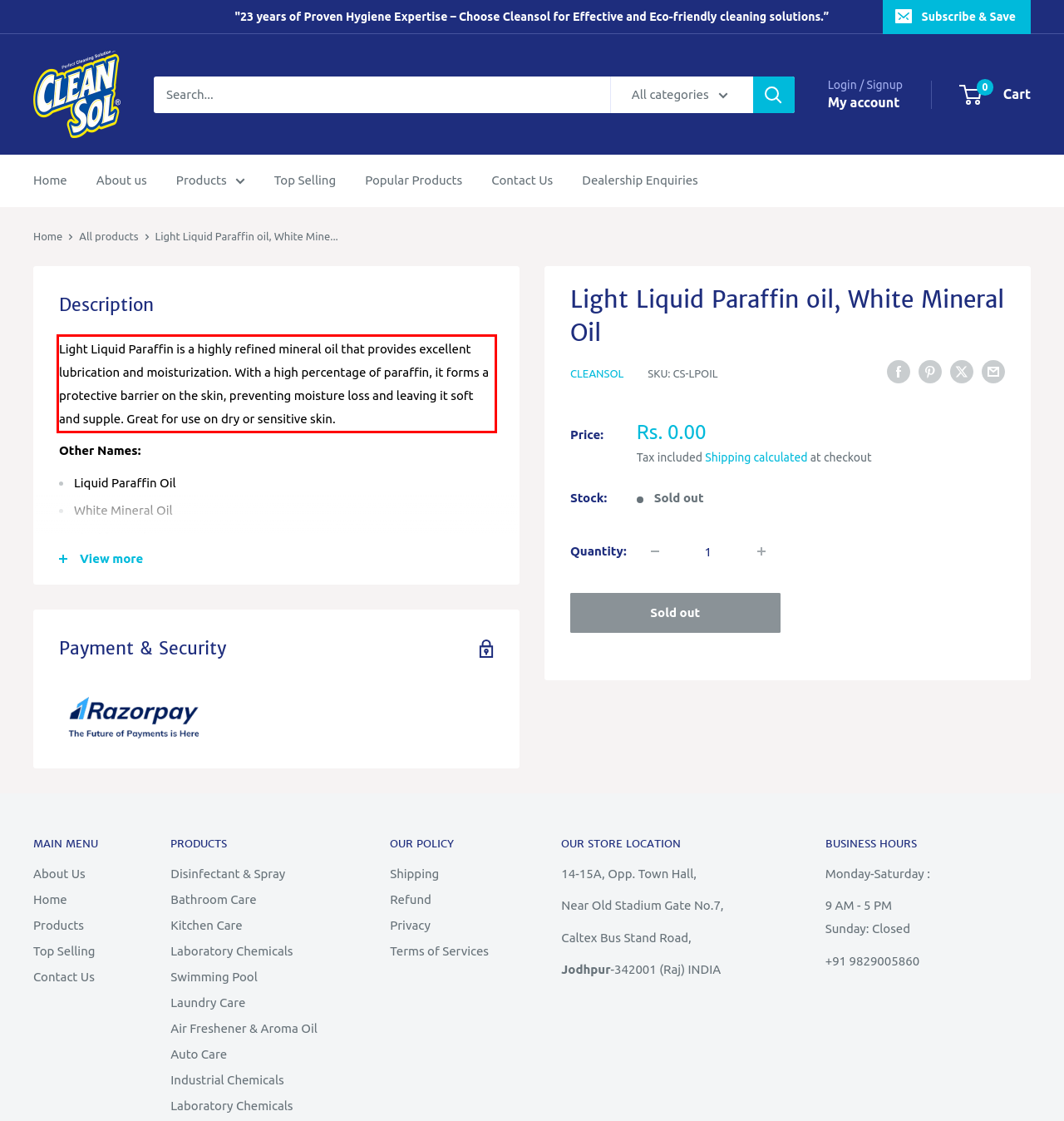Examine the webpage screenshot and use OCR to recognize and output the text within the red bounding box.

Light Liquid Paraffin is a highly refined mineral oil that provides excellent lubrication and moisturization. With a high percentage of paraffin, it forms a protective barrier on the skin, preventing moisture loss and leaving it soft and supple. Great for use on dry or sensitive skin.